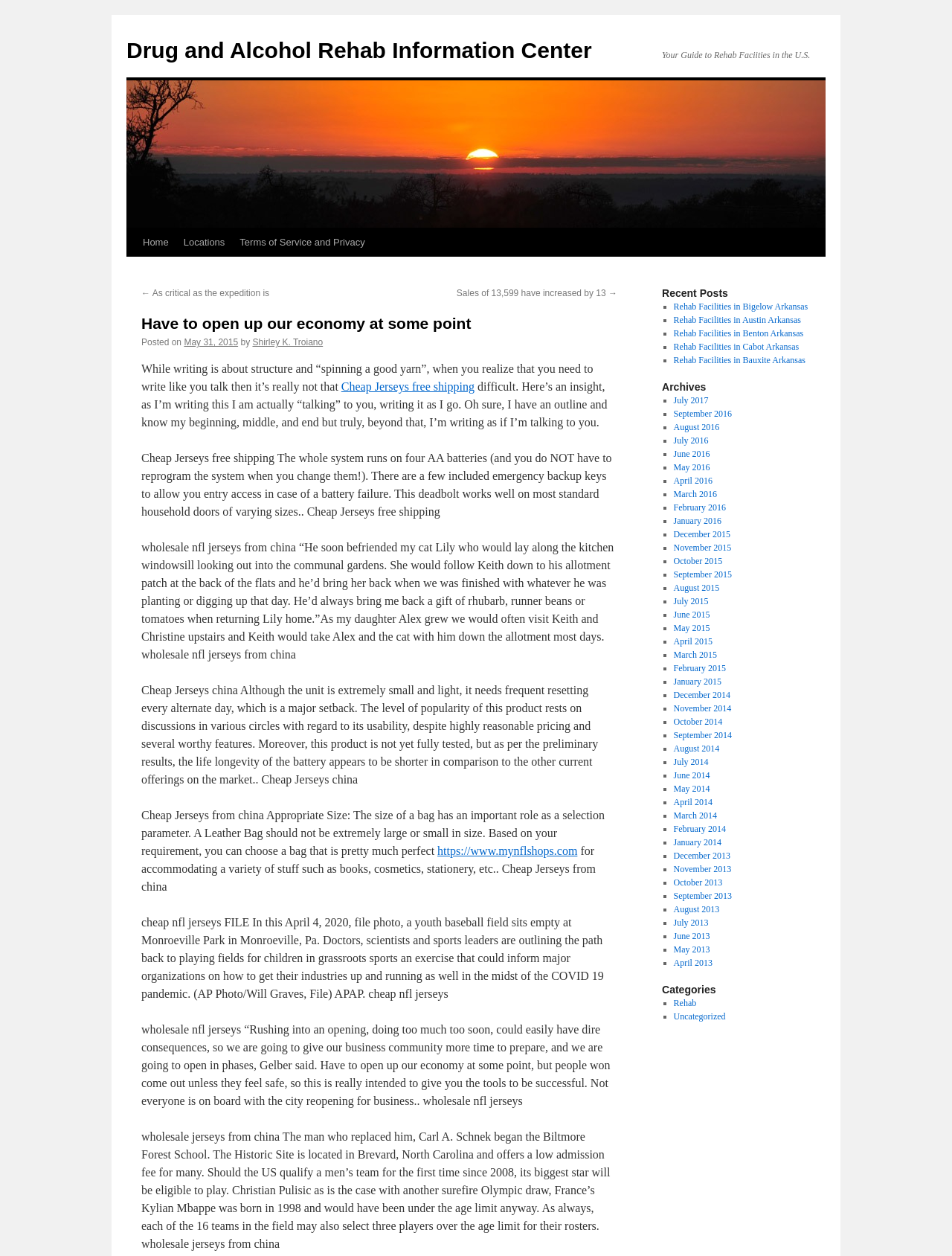Identify the bounding box coordinates of the element that should be clicked to fulfill this task: "Click on the 'July 2017' link". The coordinates should be provided as four float numbers between 0 and 1, i.e., [left, top, right, bottom].

[0.707, 0.315, 0.744, 0.323]